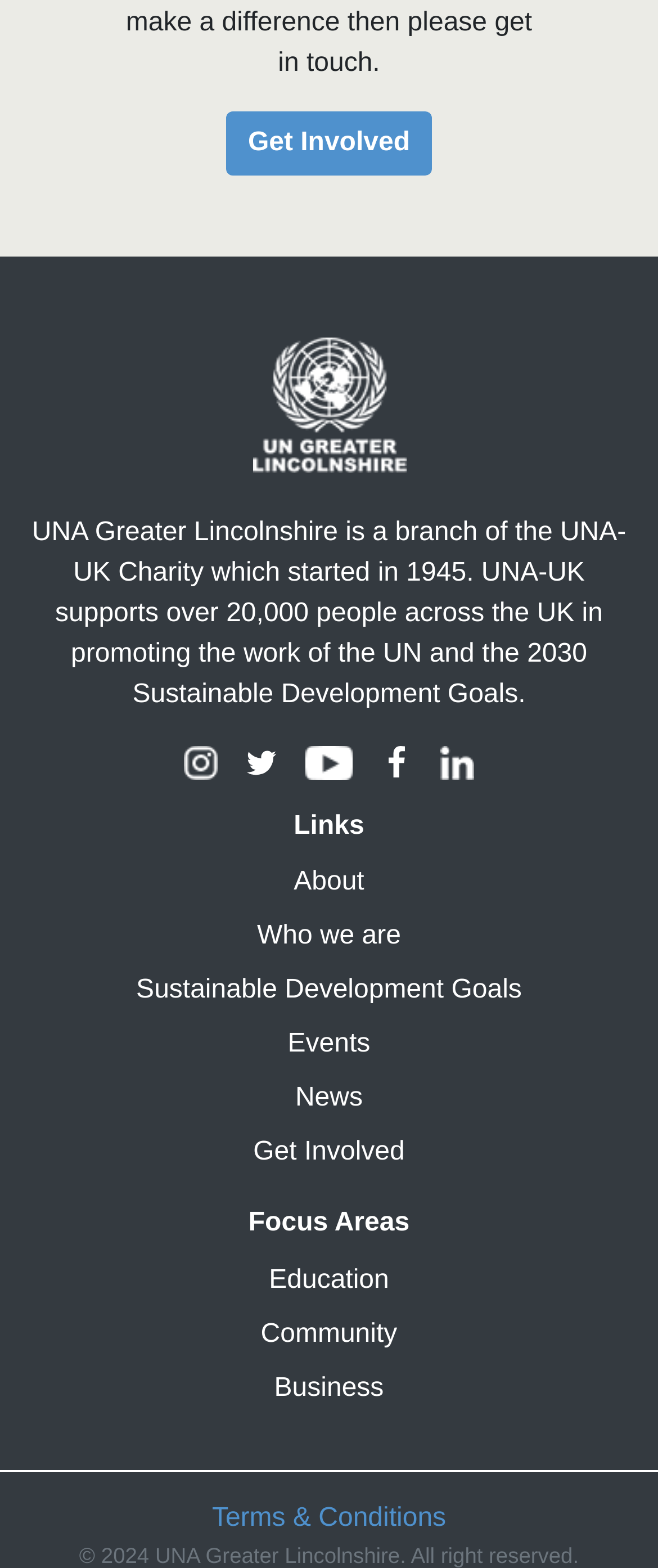Using the format (top-left x, top-left y, bottom-right x, bottom-right y), provide the bounding box coordinates for the described UI element. All values should be floating point numbers between 0 and 1: About

[0.446, 0.554, 0.554, 0.572]